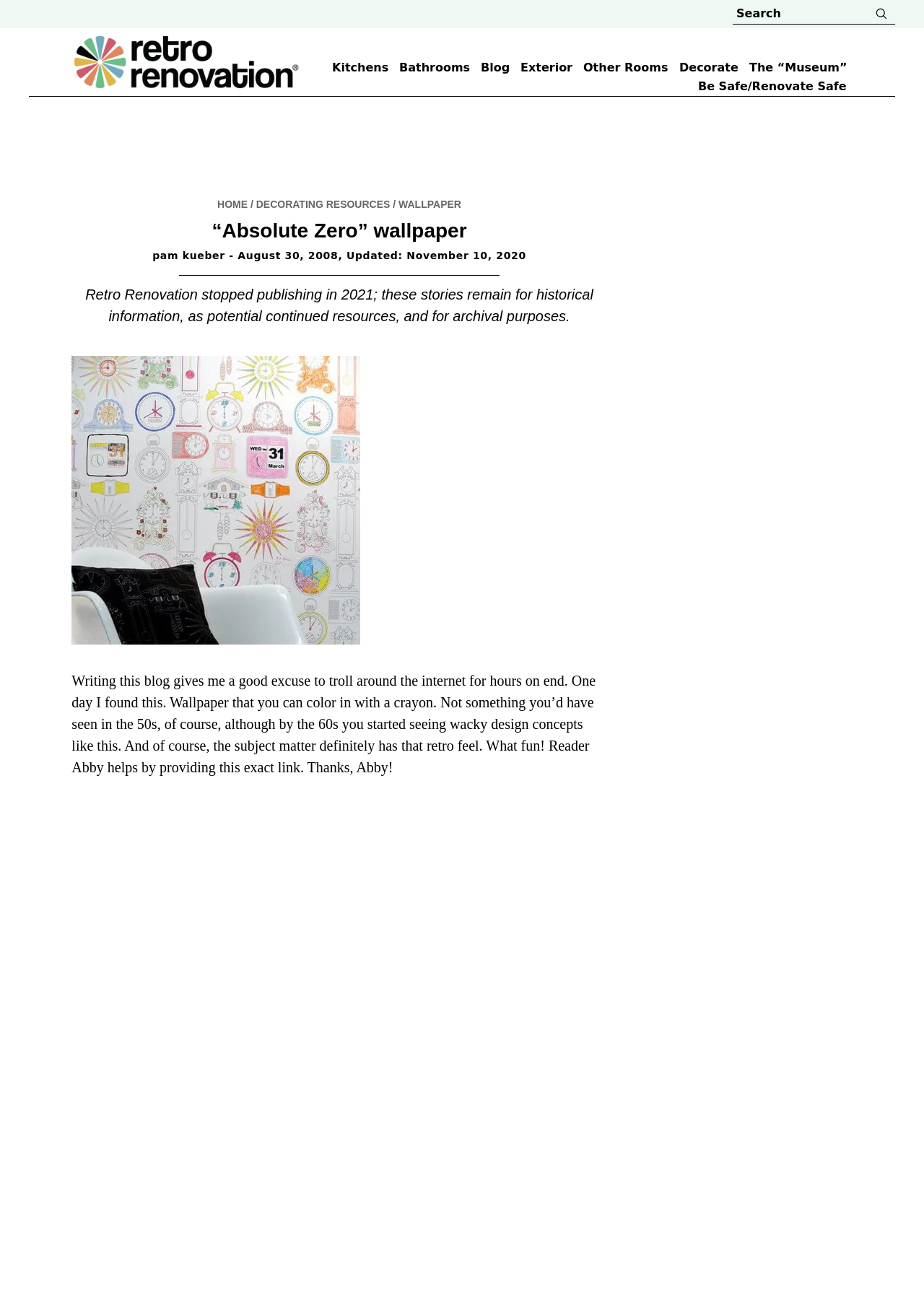Identify the bounding box for the described UI element. Provide the coordinates in (top-left x, top-left y, bottom-right x, bottom-right y) format with values ranging from 0 to 1: parent_node: Retro Renovation

[0.079, 0.03, 0.324, 0.042]